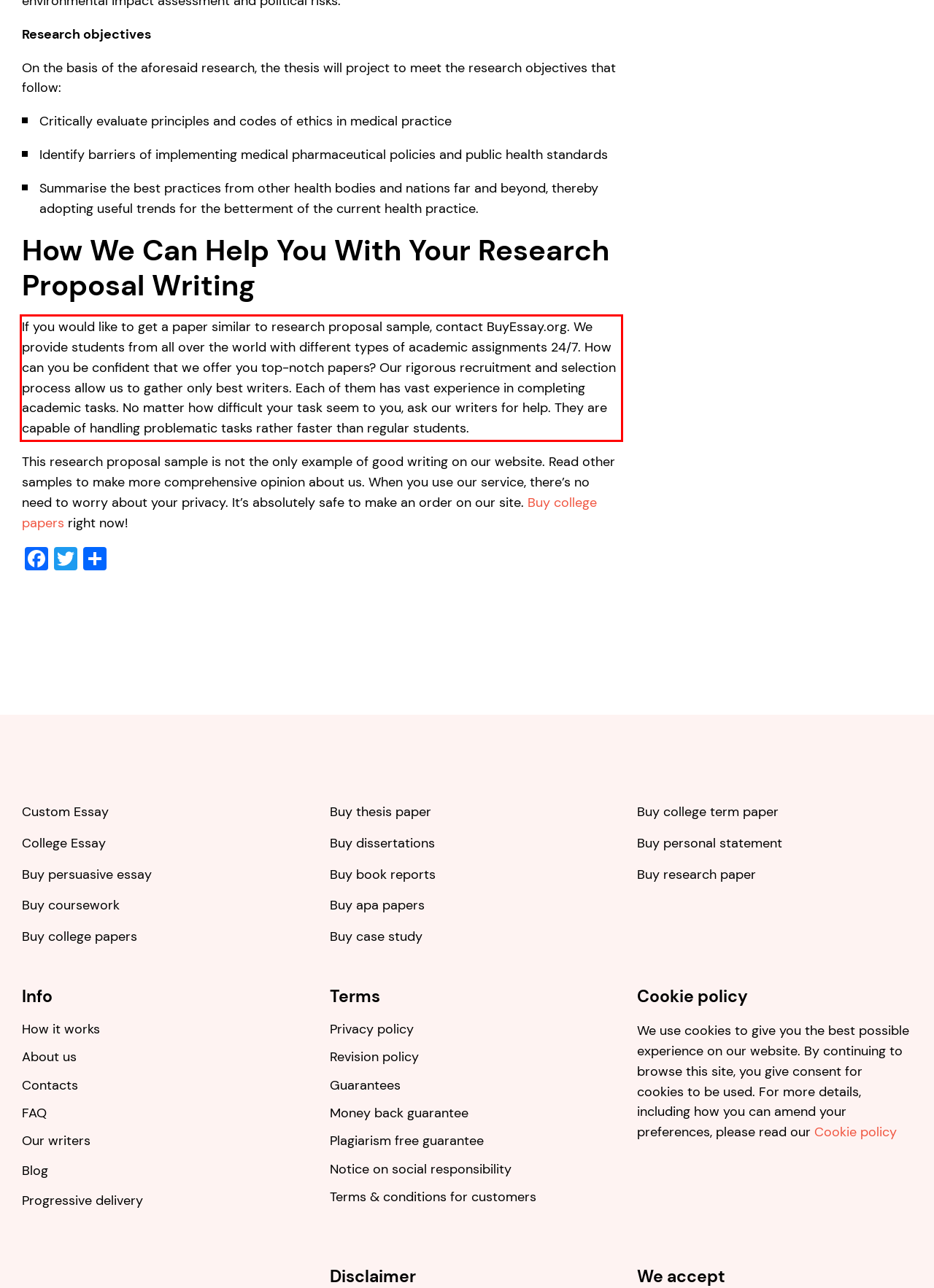You are given a screenshot showing a webpage with a red bounding box. Perform OCR to capture the text within the red bounding box.

If you would like to get a paper similar to research proposal sample, contact BuyEssay.org. We provide students from all over the world with different types of academic assignments 24/7. How can you be confident that we offer you top-notch papers? Our rigorous recruitment and selection process allow us to gather only best writers. Each of them has vast experience in completing academic tasks. No matter how difficult your task seem to you, ask our writers for help. They are capable of handling problematic tasks rather faster than regular students.